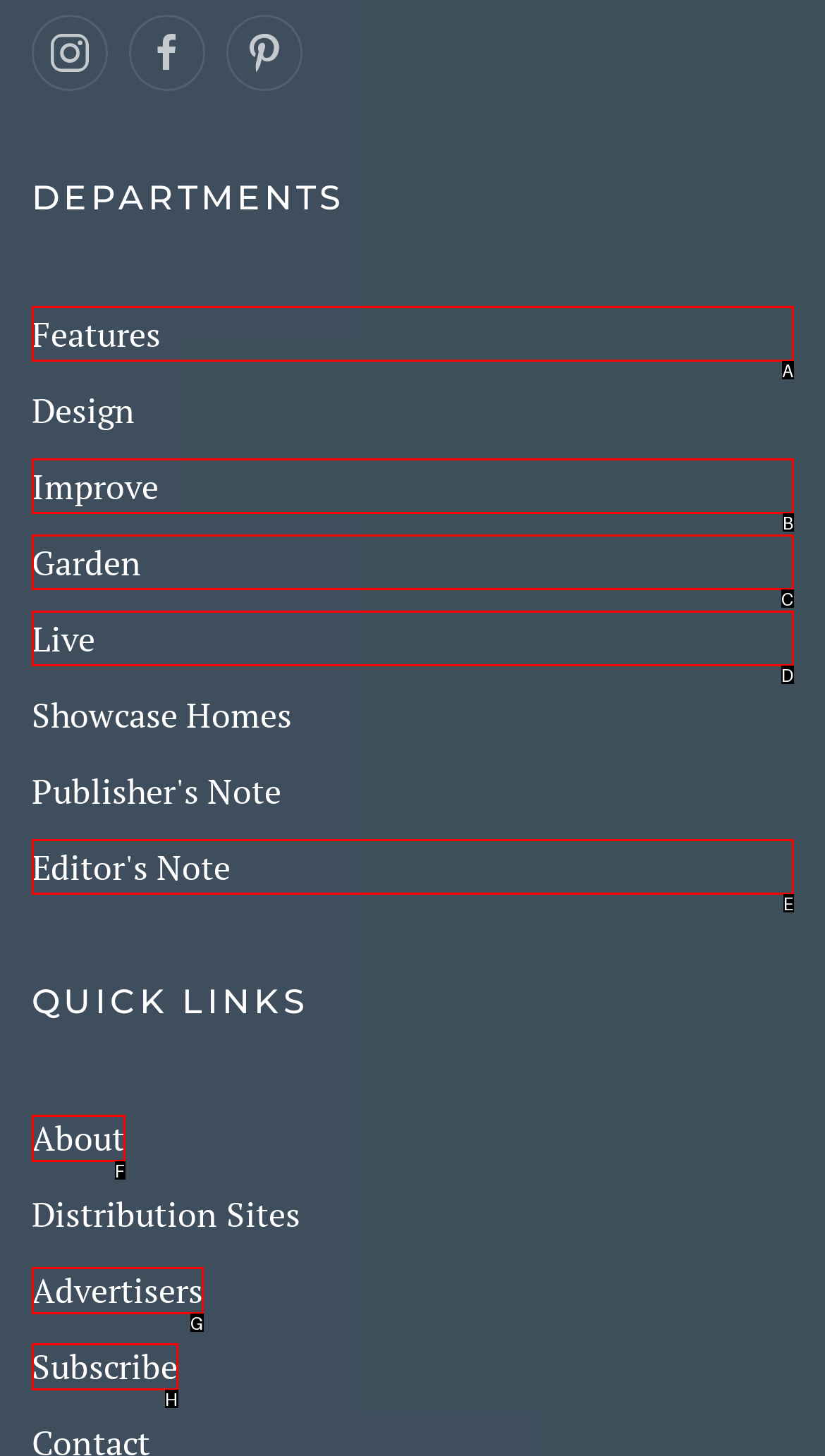Using the description: Careers, find the corresponding HTML element. Provide the letter of the matching option directly.

None